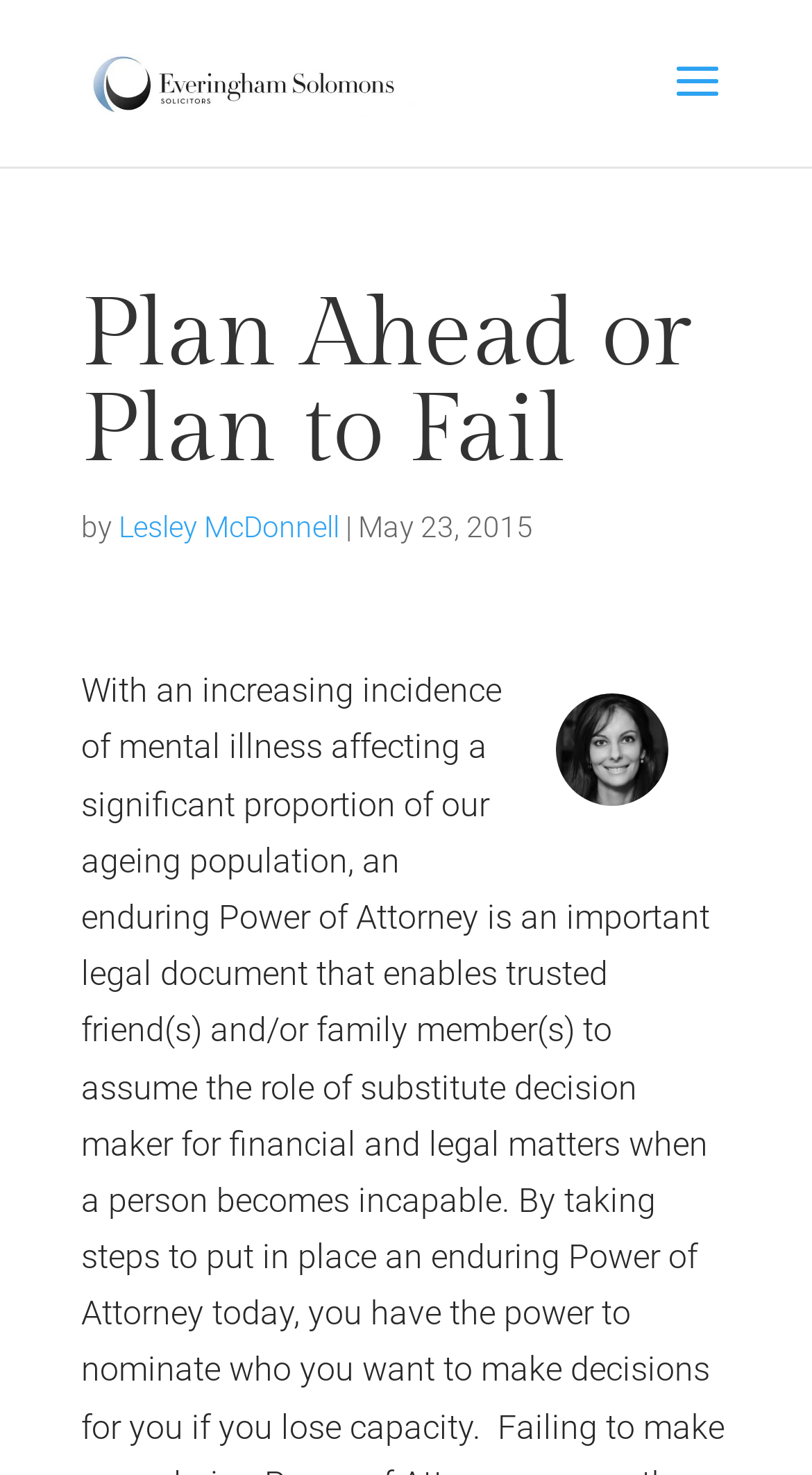Provide the bounding box coordinates of the HTML element described by the text: "alt="Everingham Solomons Solicitors - Tamworth"". The coordinates should be in the format [left, top, right, bottom] with values between 0 and 1.

[0.11, 0.041, 0.51, 0.068]